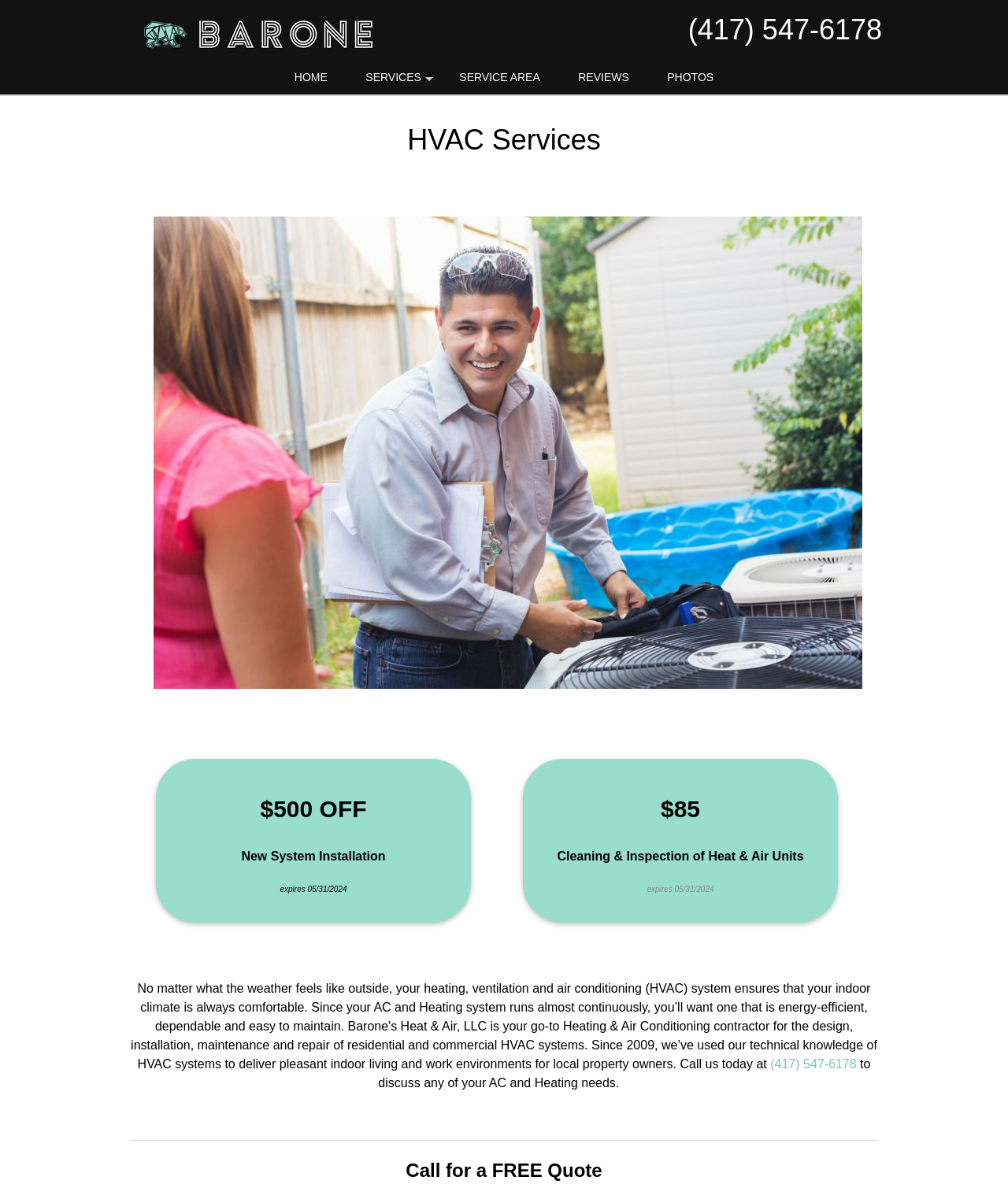Please study the image and answer the question comprehensively:
What is the purpose of the call to action at the bottom?

I found the purpose of the call to action by looking at the heading element with the text 'Call for a FREE Quote' at the bottom of the webpage, which suggests that the purpose is to get a free quote.